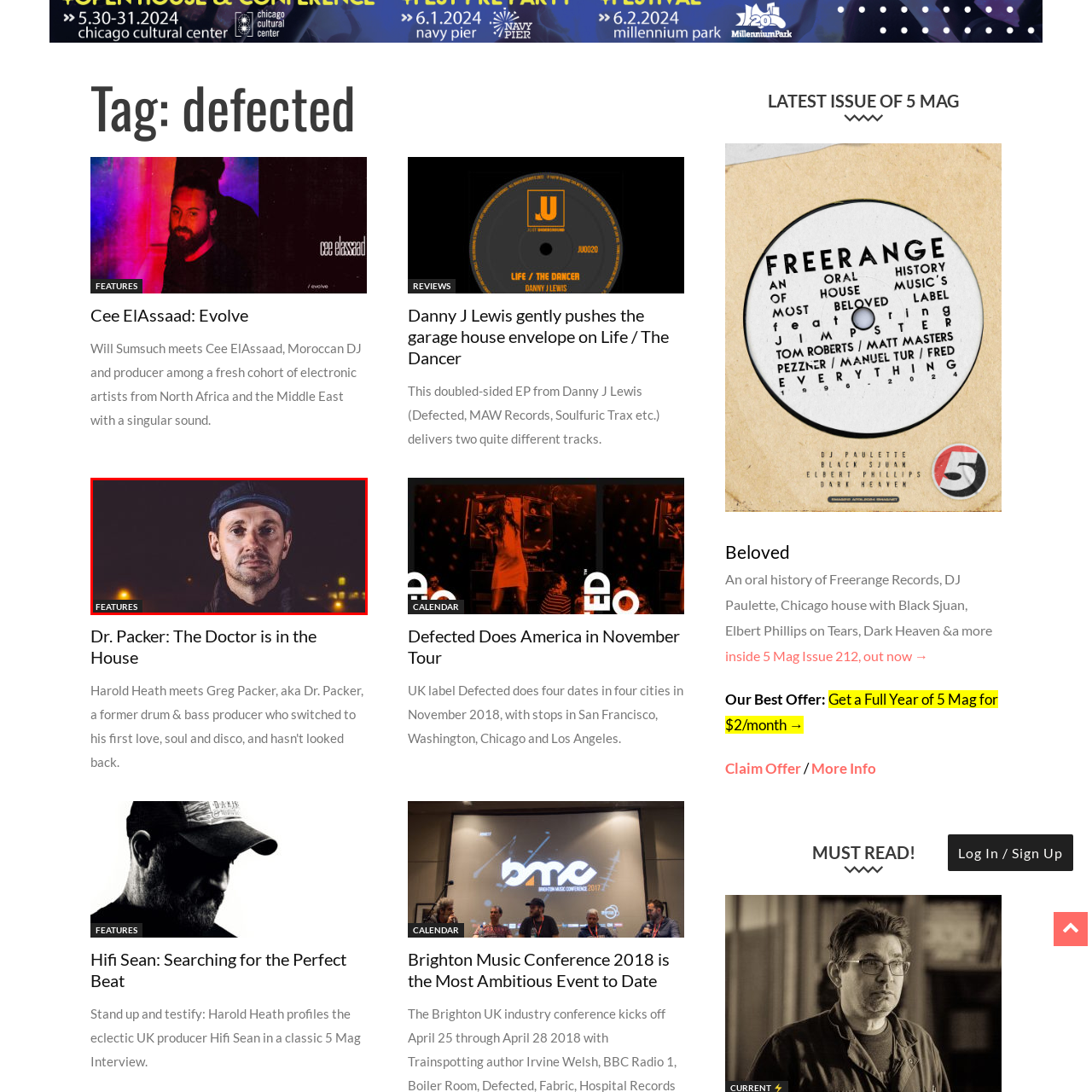What is the title of the feature about Dr. Packer?
Observe the image inside the red bounding box and give a concise answer using a single word or phrase.

Dr. Packer: The Doctor is in the House